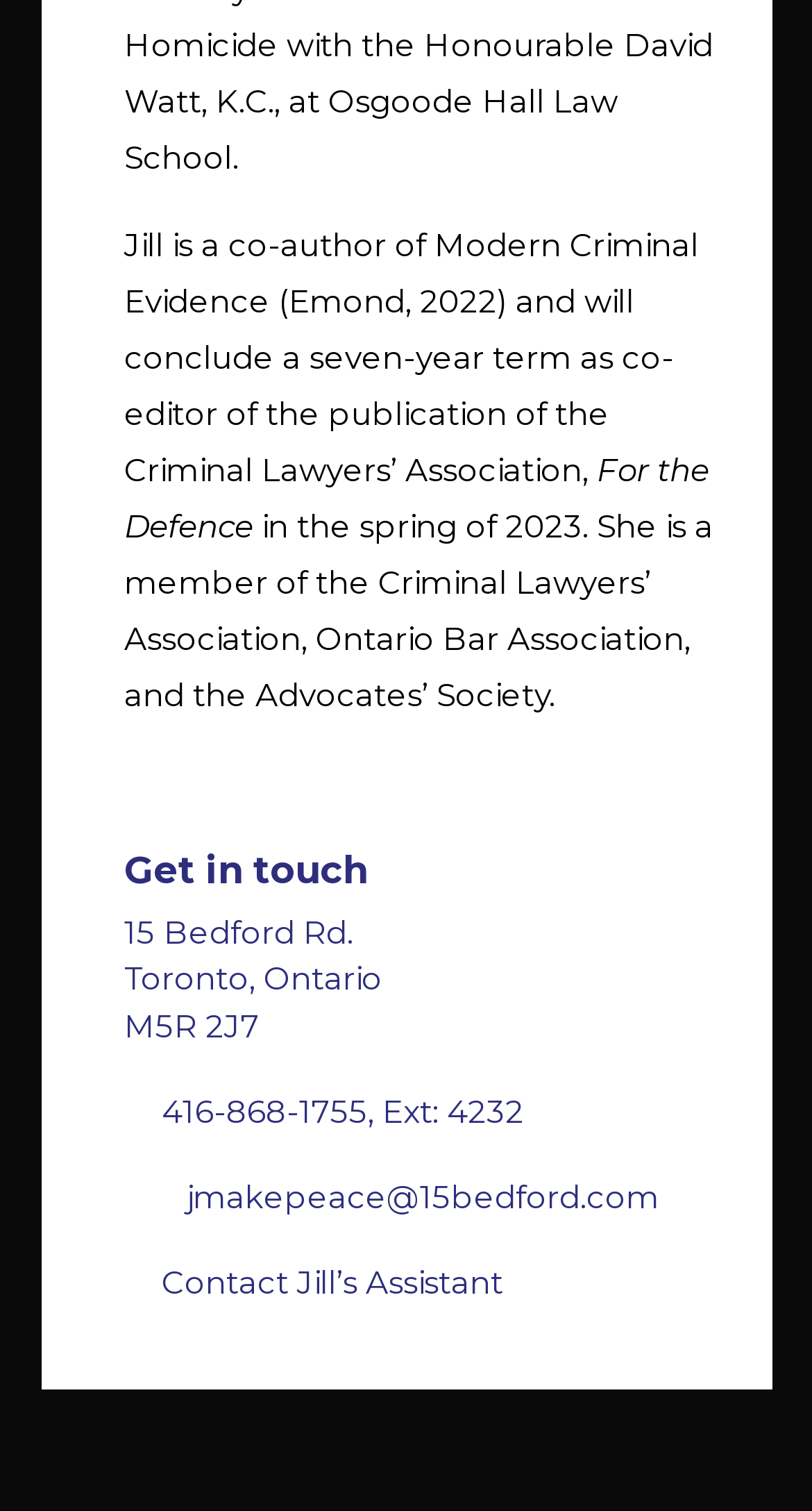Find the UI element described as: "Contact Jill’s Assistant" and predict its bounding box coordinates. Ensure the coordinates are four float numbers between 0 and 1, [left, top, right, bottom].

[0.153, 0.835, 0.619, 0.861]